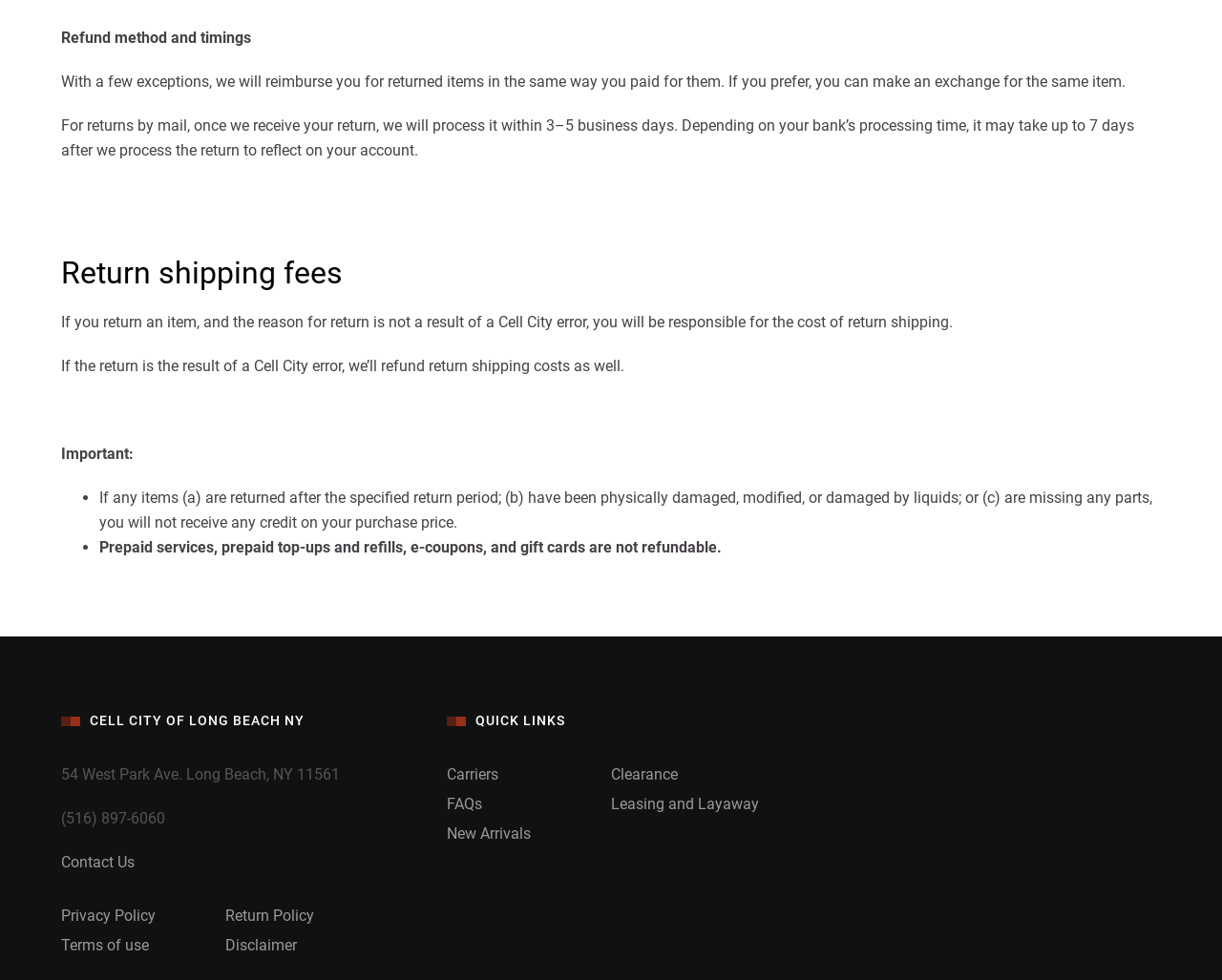What is the address of Cell City of Long Beach NY?
Analyze the screenshot and provide a detailed answer to the question.

The webpage provides the address of Cell City of Long Beach NY as '54 West Park Ave. Long Beach, NY 11561', which can be found in the section with the heading 'CELL CITY OF LONG BEACH NY'.